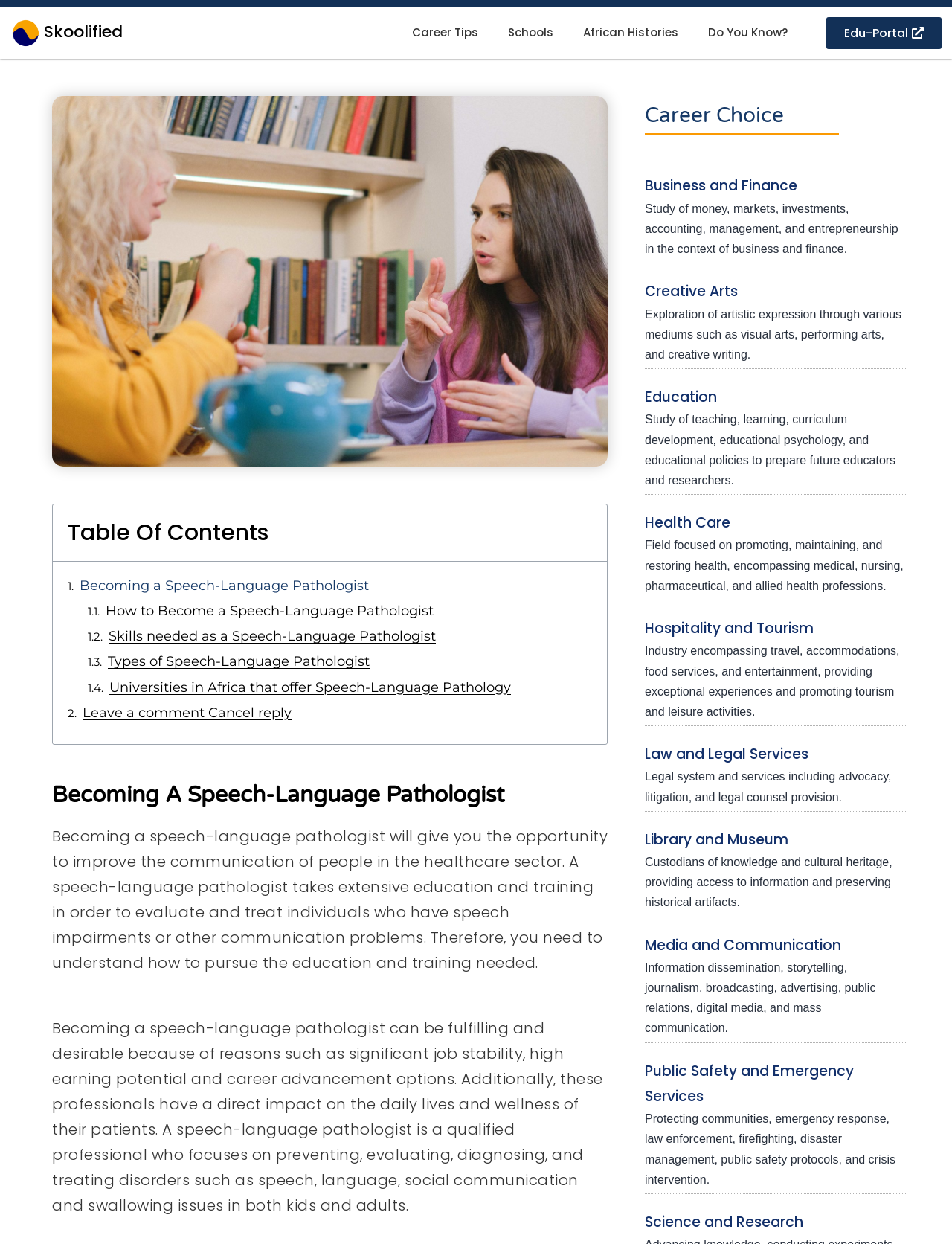Can you provide the bounding box coordinates for the element that should be clicked to implement the instruction: "Read the 'Table Of Contents'"?

[0.071, 0.417, 0.622, 0.439]